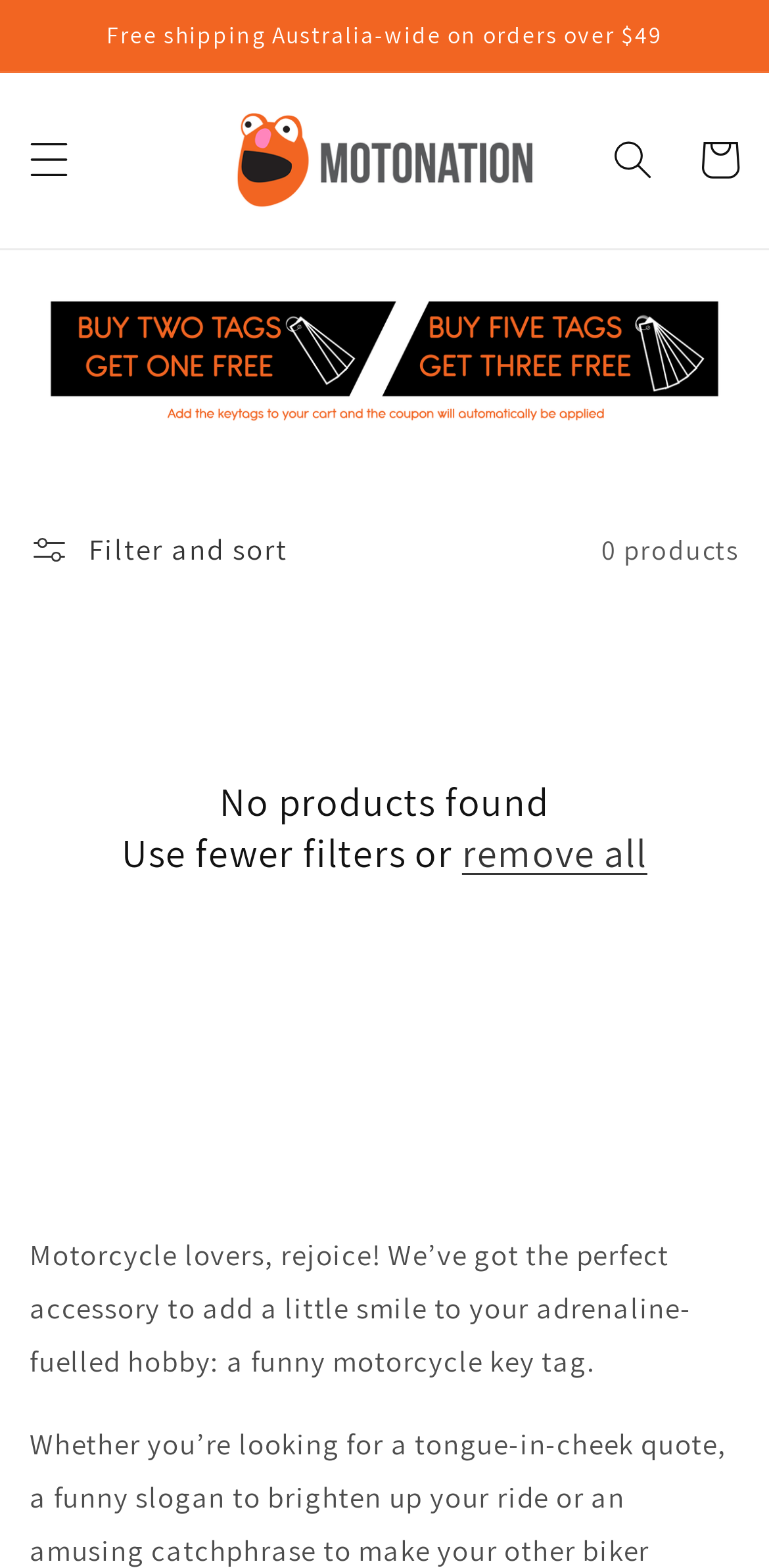Provide the bounding box coordinates of the HTML element this sentence describes: "parent_node: Cart". The bounding box coordinates consist of four float numbers between 0 and 1, i.e., [left, top, right, bottom].

[0.269, 0.059, 0.731, 0.146]